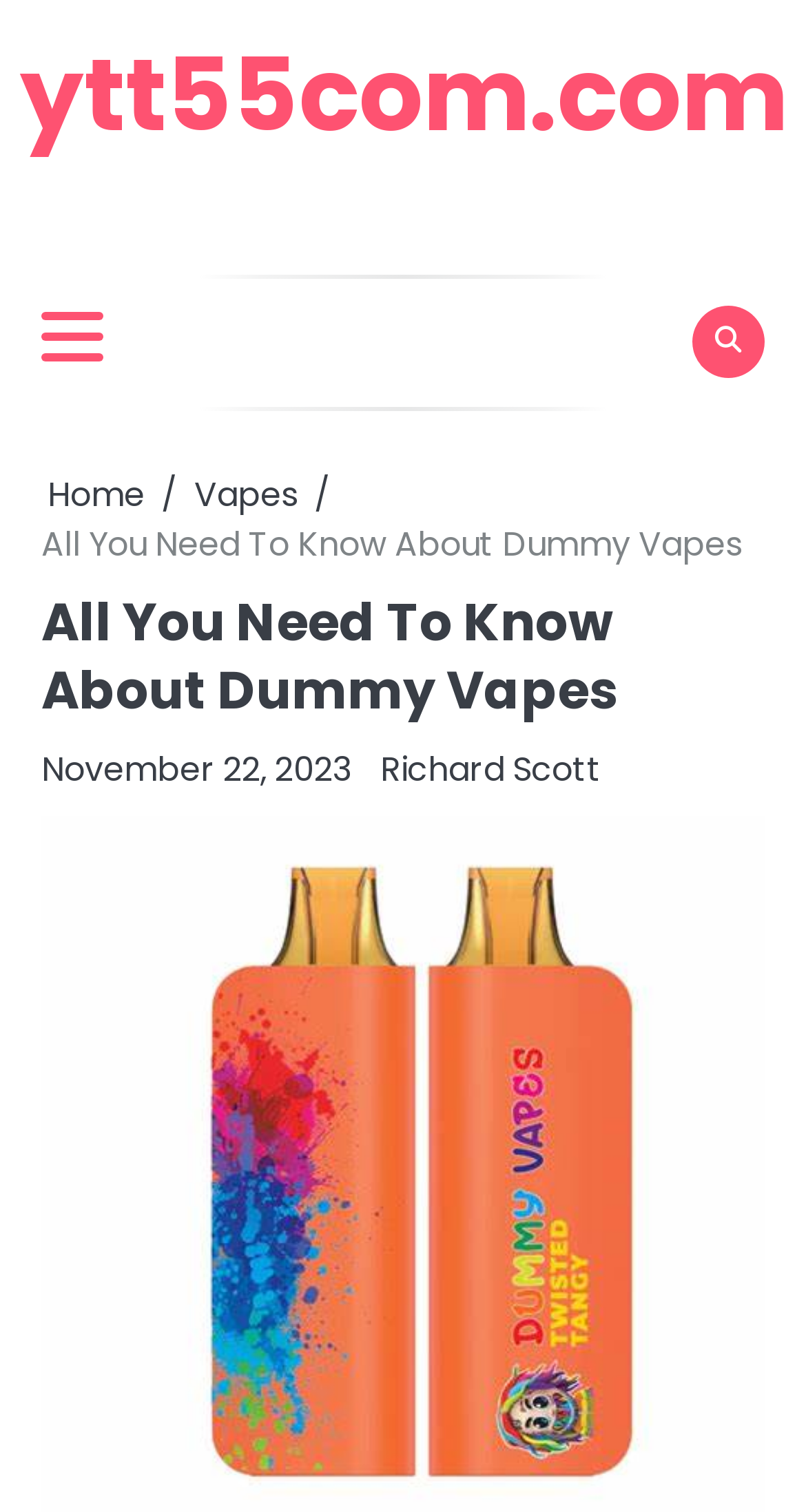Determine the bounding box for the described UI element: "Michigan Counties Inmate Search".

None